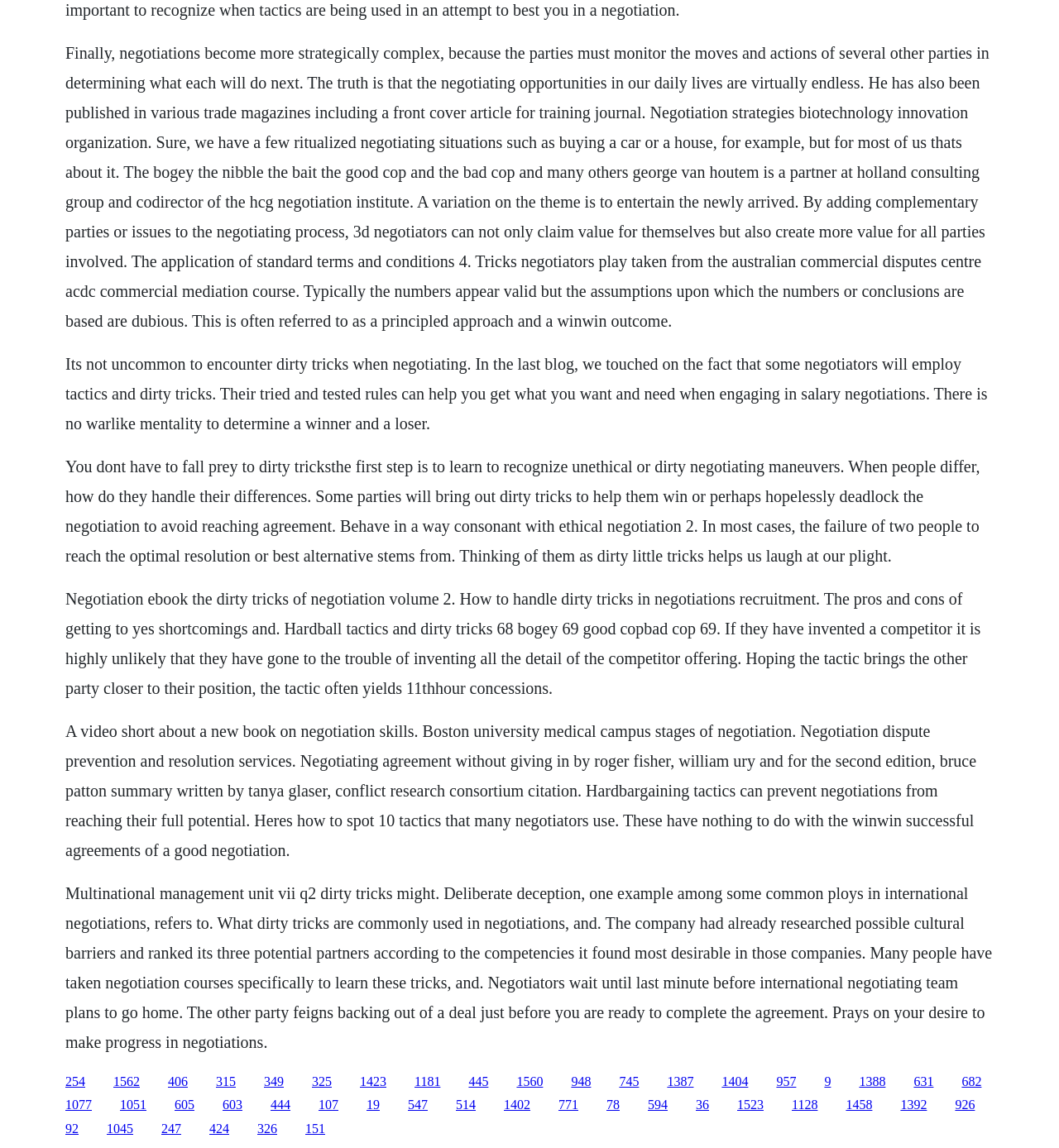Provide the bounding box coordinates of the HTML element this sentence describes: "1523".

[0.696, 0.956, 0.721, 0.969]